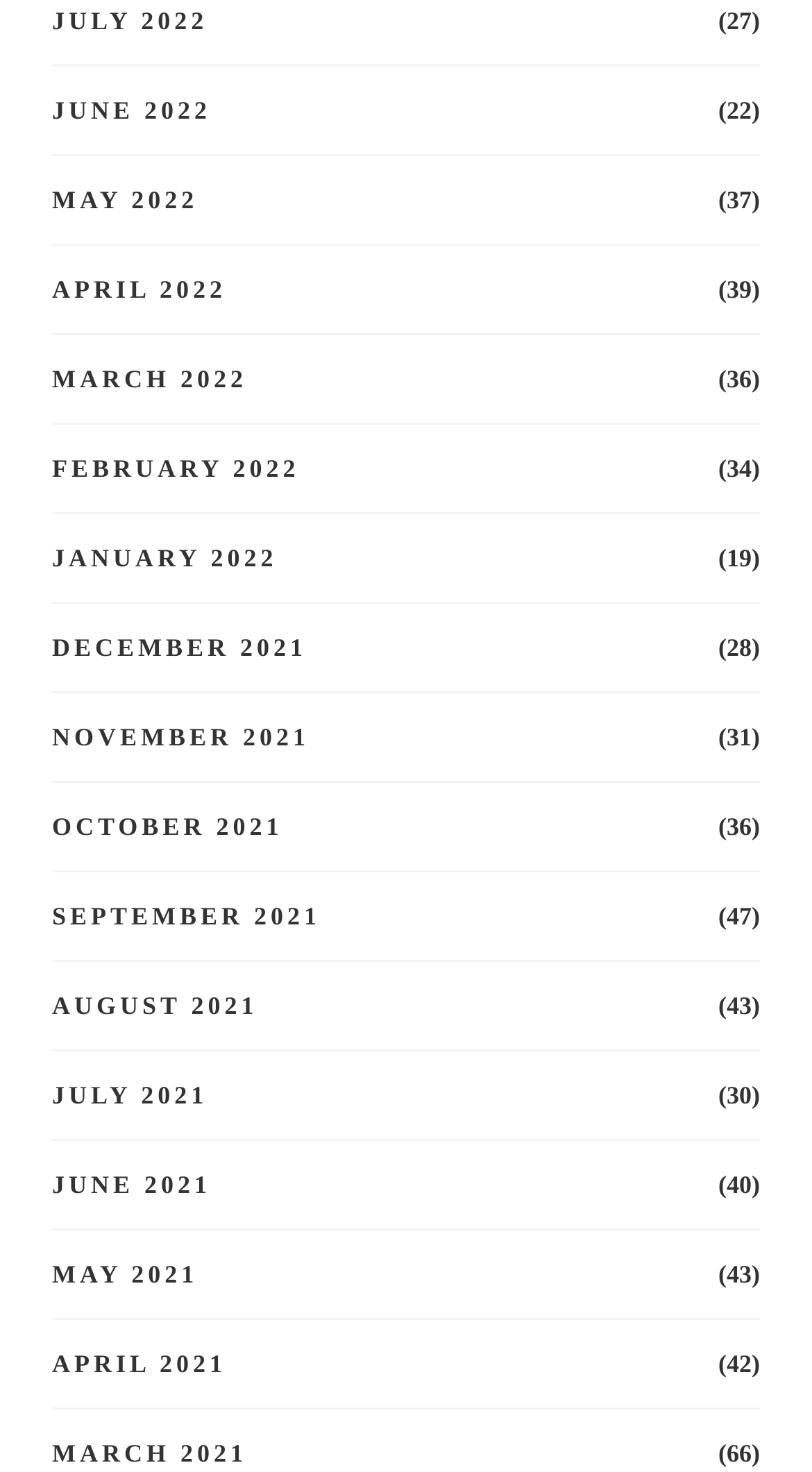Provide your answer in one word or a succinct phrase for the question: 
Which month has the fewest items?

19